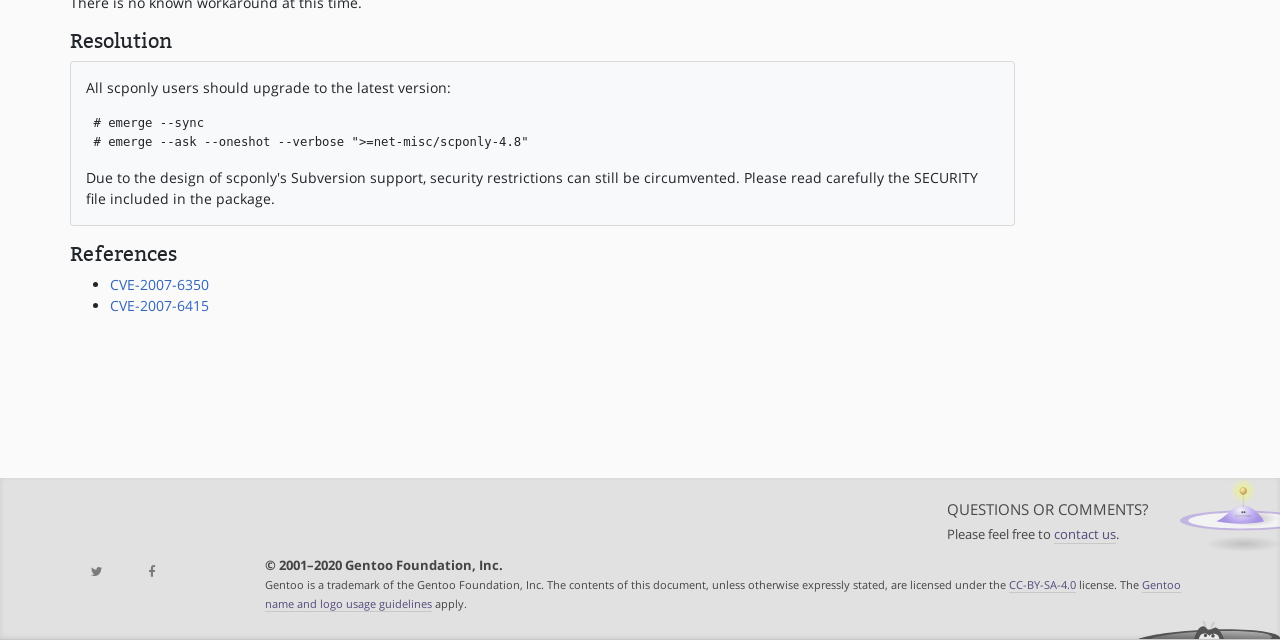Extract the bounding box coordinates for the UI element described by the text: "title="Gentoo on Facebook"". The coordinates should be in the form of [left, top, right, bottom] with values between 0 and 1.

[0.097, 0.871, 0.14, 0.919]